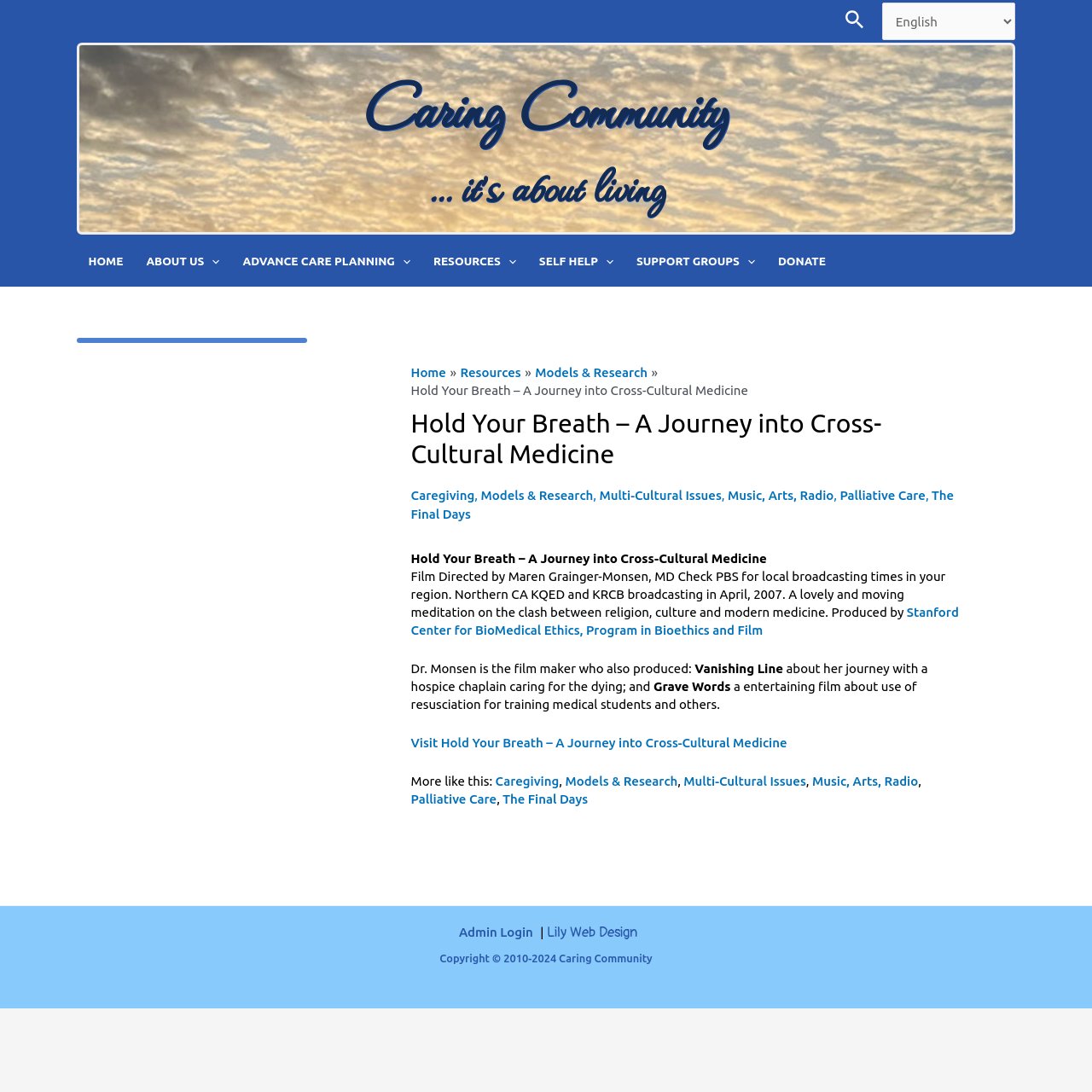Based on the image, give a detailed response to the question: What is the copyright year range mentioned on the webpage?

The copyright year range mentioned on the webpage is 2010-2024, which is located in the footer section of the webpage, within the content information section. It is a static text element with the copyright information.